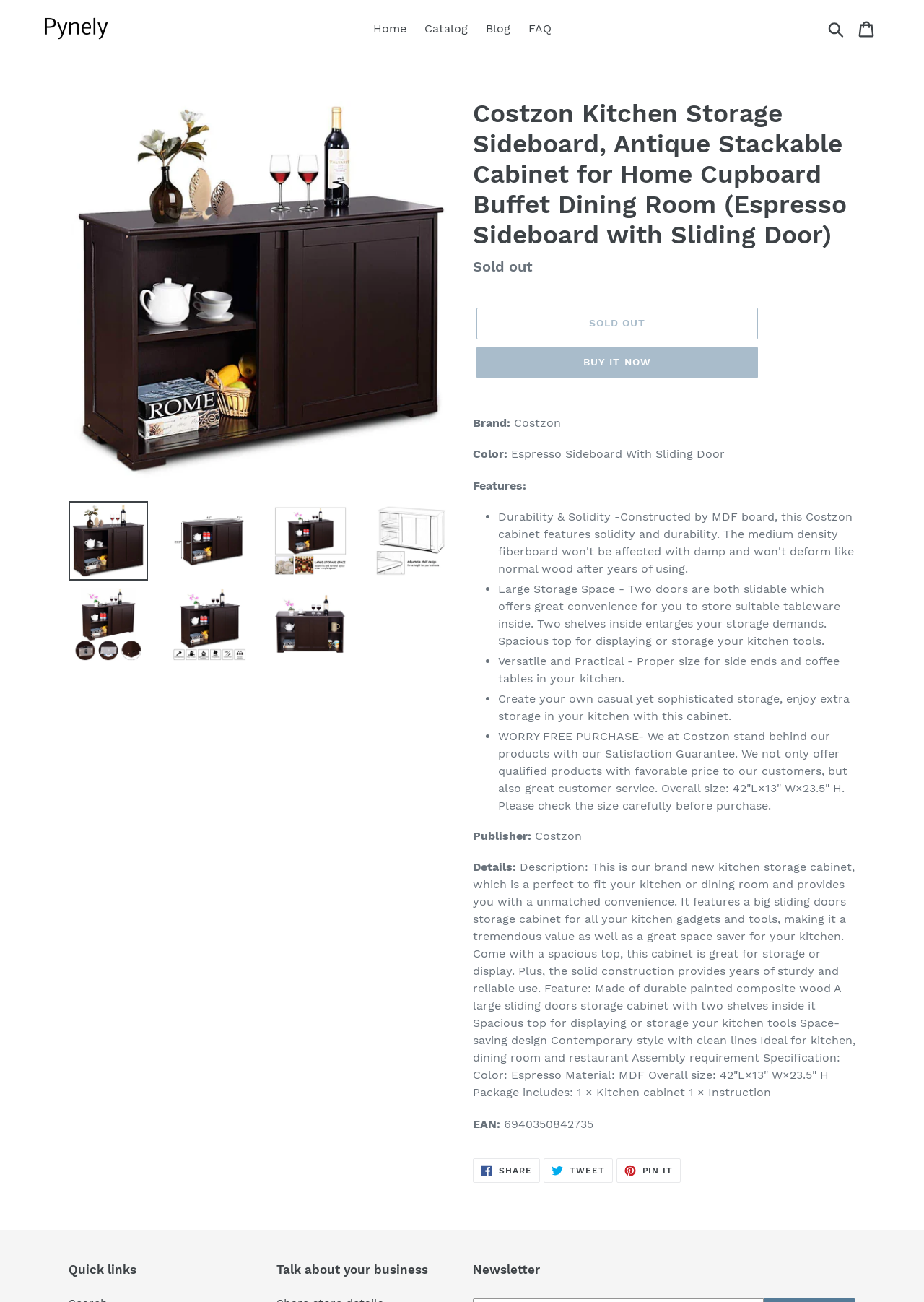Utilize the details in the image to thoroughly answer the following question: What is the color of the sideboard?

The color of the sideboard is mentioned in the product description section, where it is stated as 'Color: Espresso Sideboard With Sliding Door'.